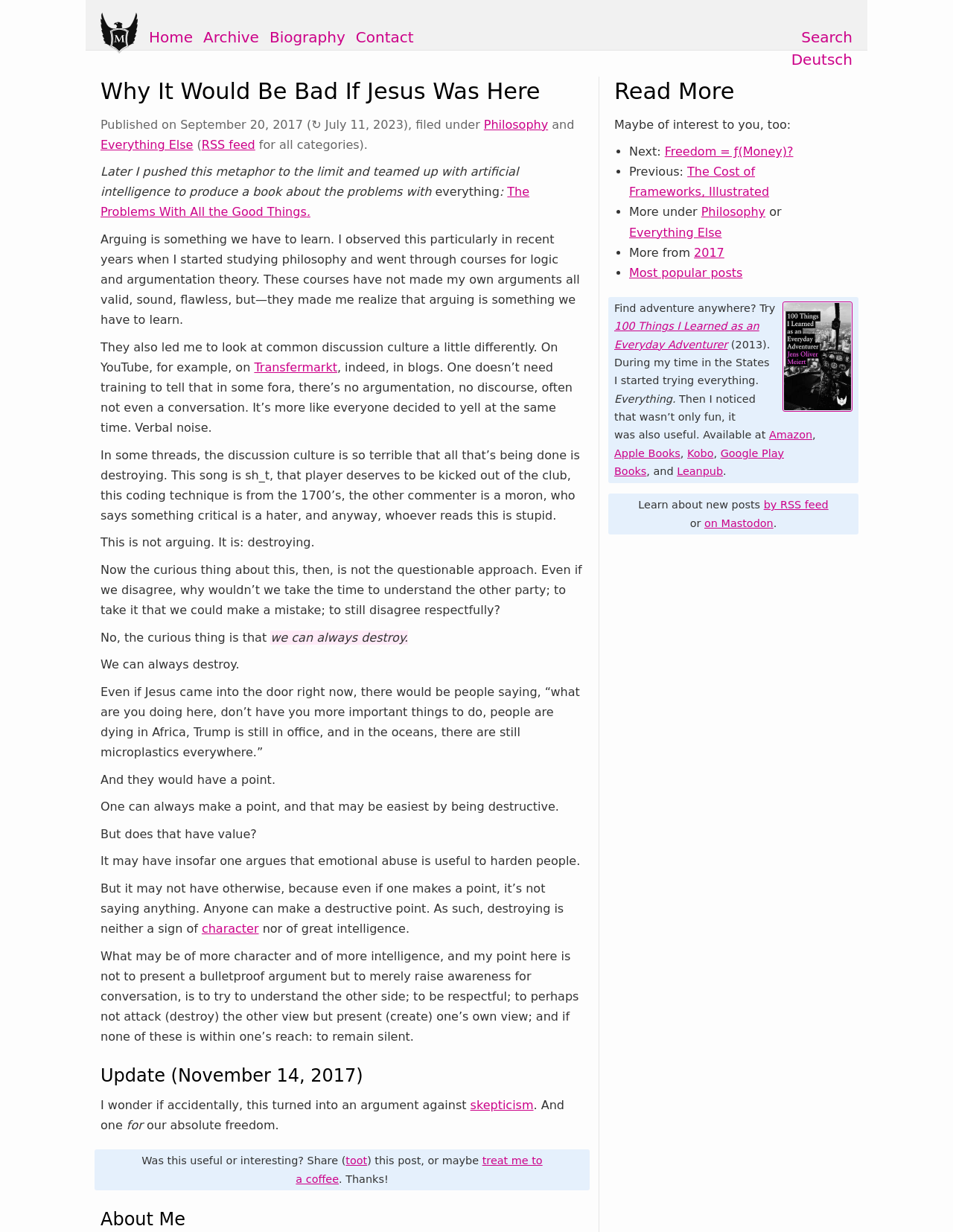Please identify the coordinates of the bounding box for the clickable region that will accomplish this instruction: "Subscribe to the blog".

None